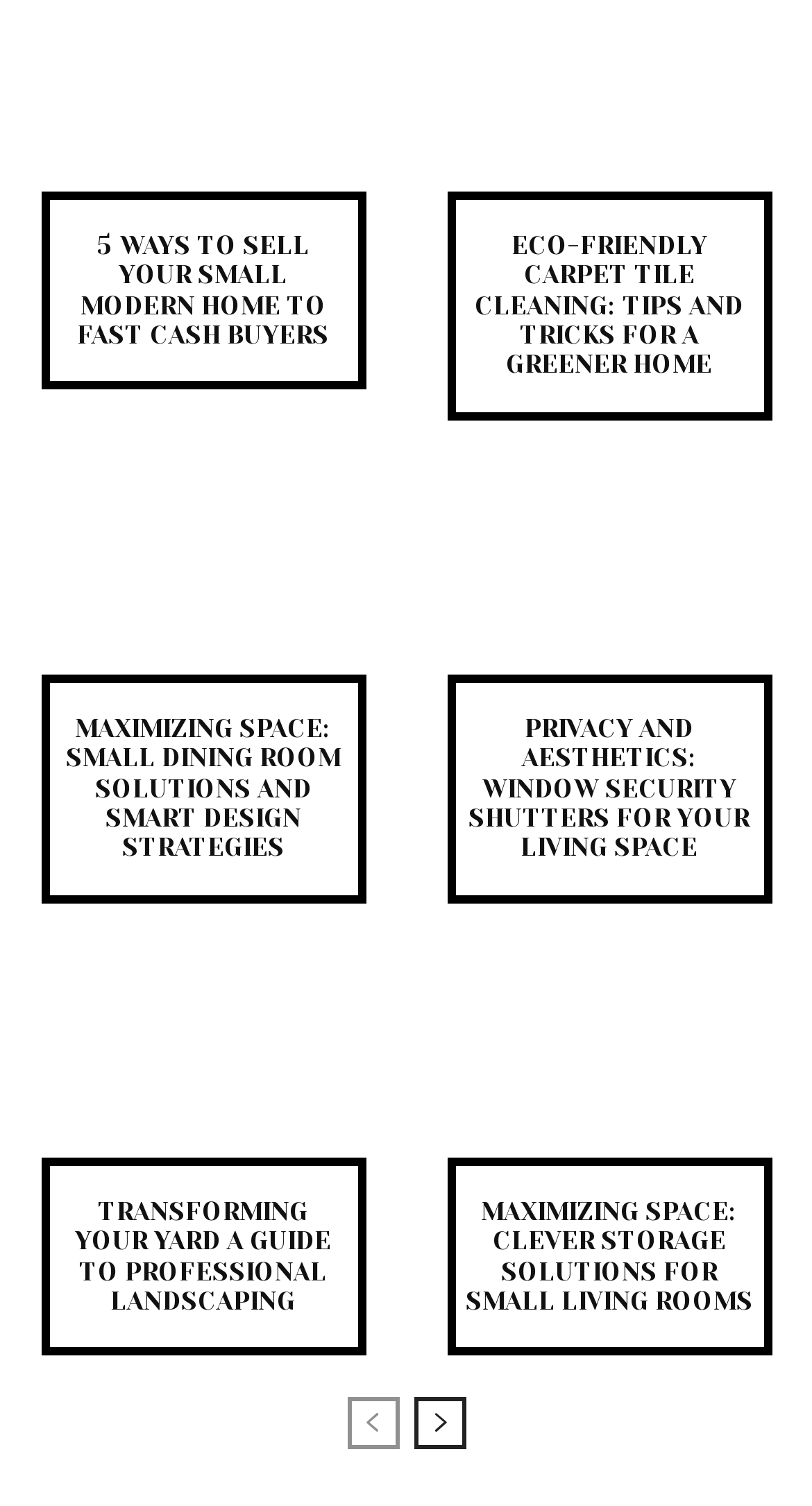Please provide a comprehensive answer to the question based on the screenshot: What is the vertical position of the 'MAXIMIZING SPACE: SMALL DINING ROOM SOLUTIONS AND SMART DESIGN STRATEGIES' heading?

I compared the y1 and y2 coordinates of the bounding box of the 'MAXIMIZING SPACE: SMALL DINING ROOM SOLUTIONS AND SMART DESIGN STRATEGIES' heading with those of other elements, and found that it is located in the middle of the page.